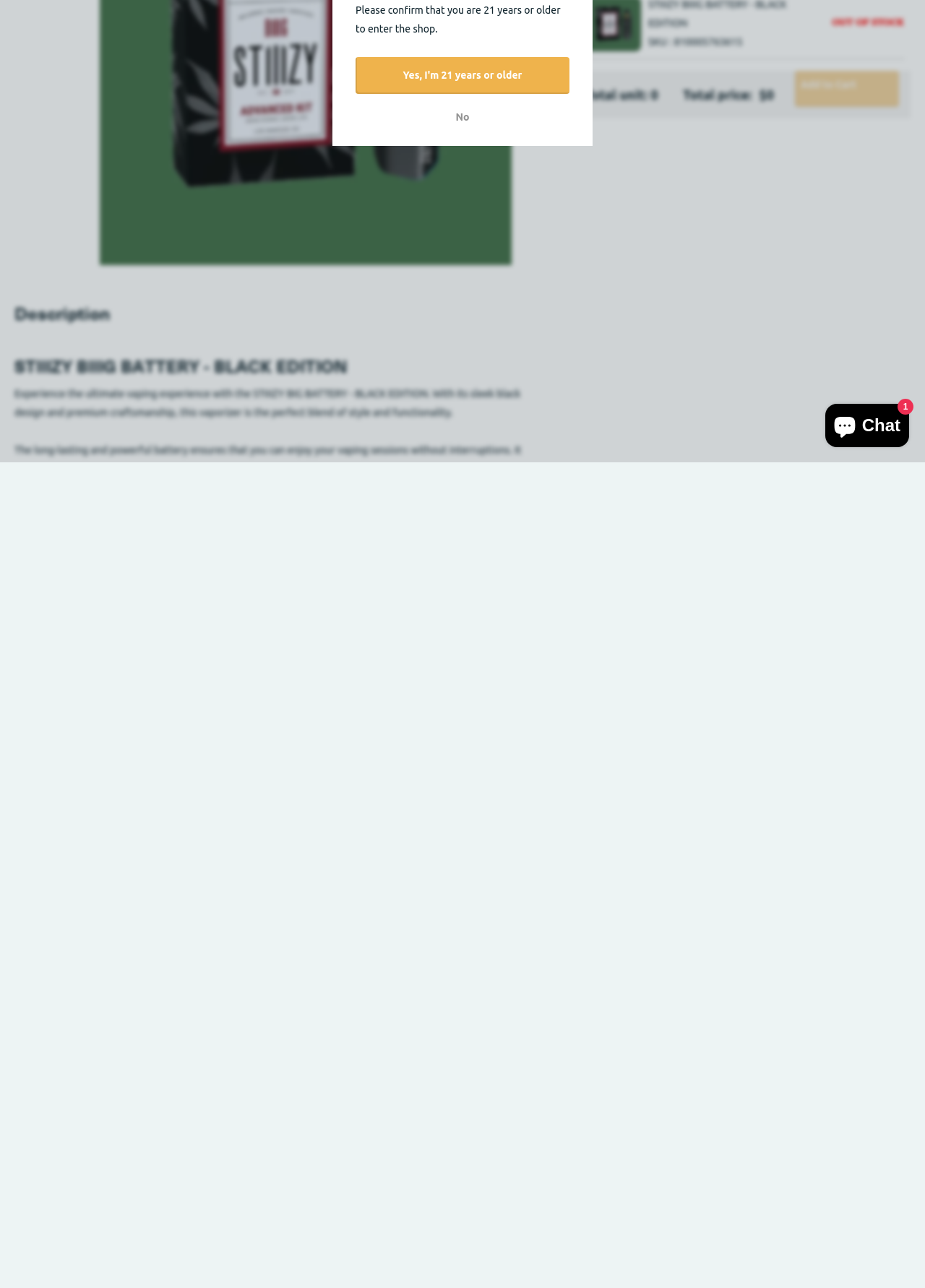Based on the element description, predict the bounding box coordinates (top-left x, top-left y, bottom-right x, bottom-right y) for the UI element in the screenshot: aria-label="Next slide"

[0.984, 0.654, 1.0, 0.785]